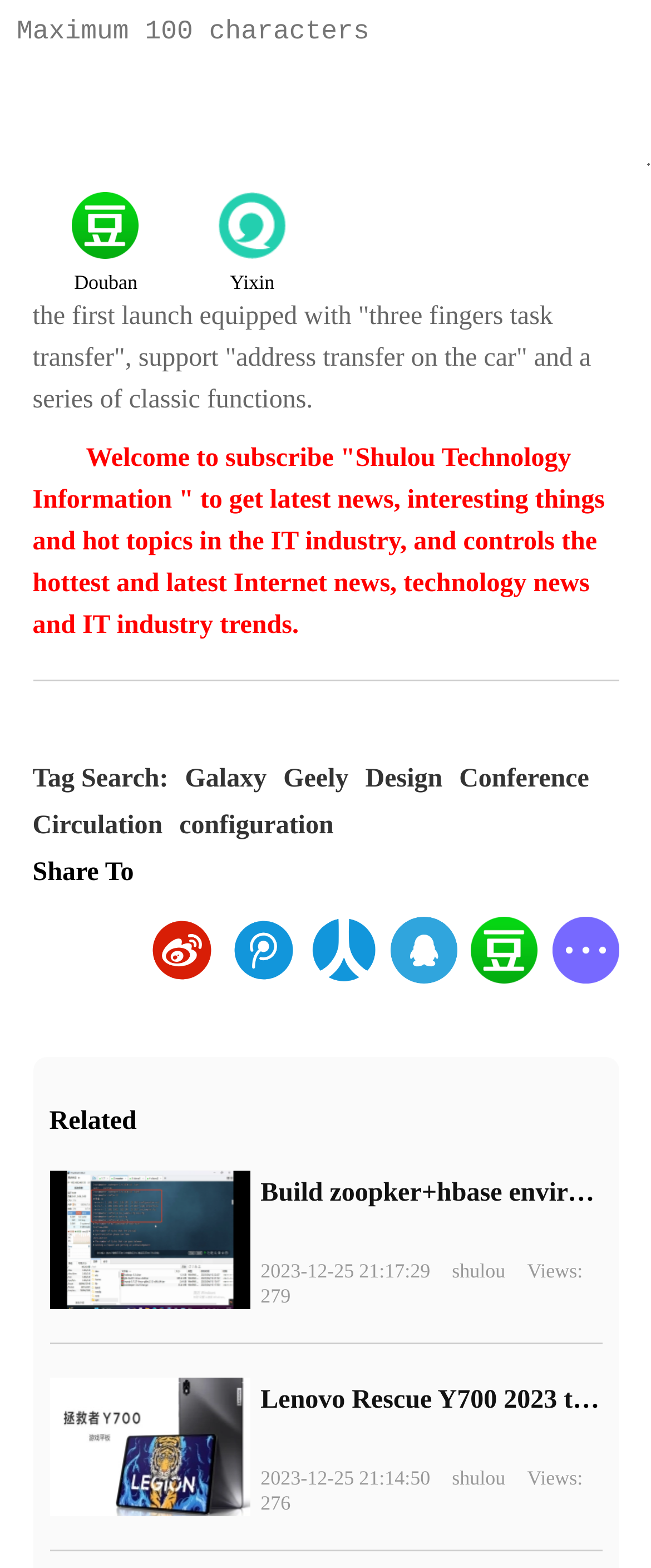Locate the bounding box coordinates of the area you need to click to fulfill this instruction: 'view archives'. The coordinates must be in the form of four float numbers ranging from 0 to 1: [left, top, right, bottom].

None